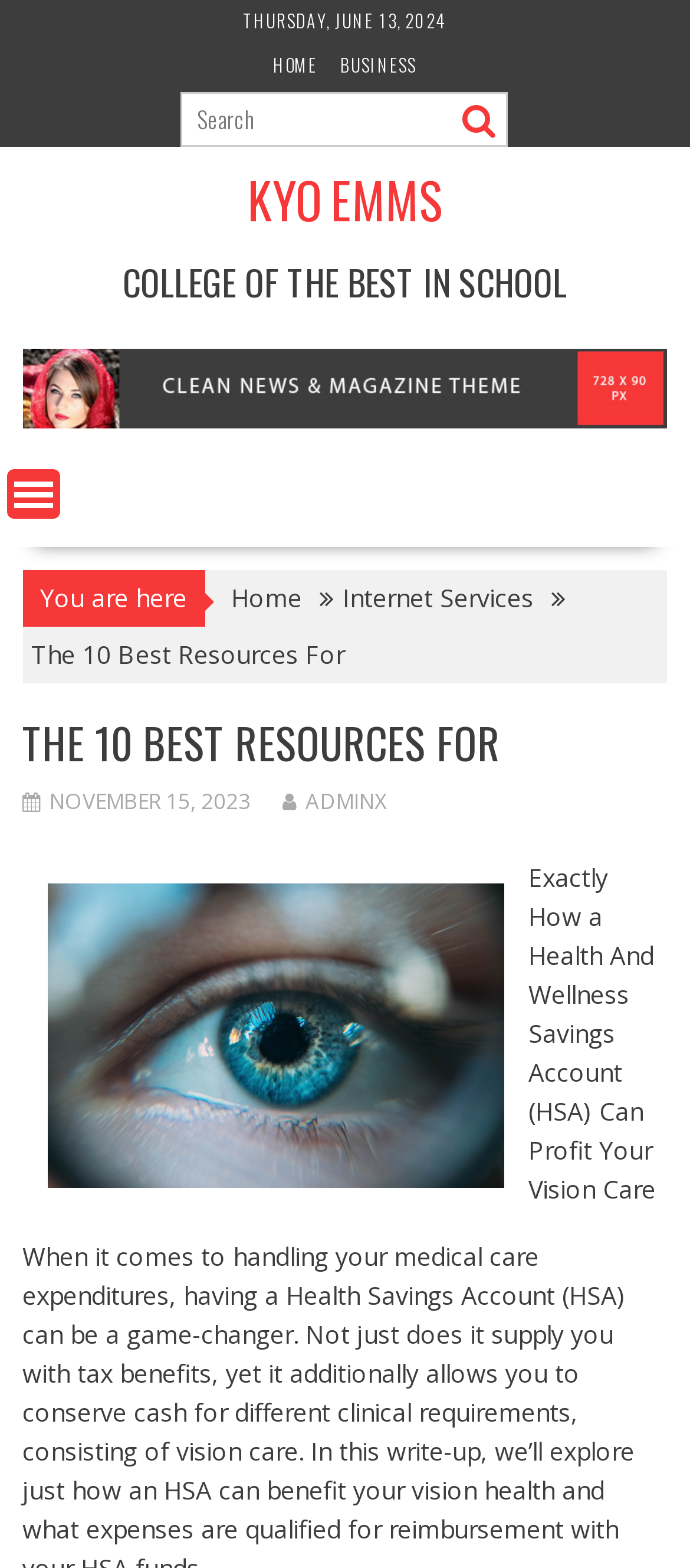Highlight the bounding box coordinates of the region I should click on to meet the following instruction: "search for something".

[0.263, 0.059, 0.737, 0.094]